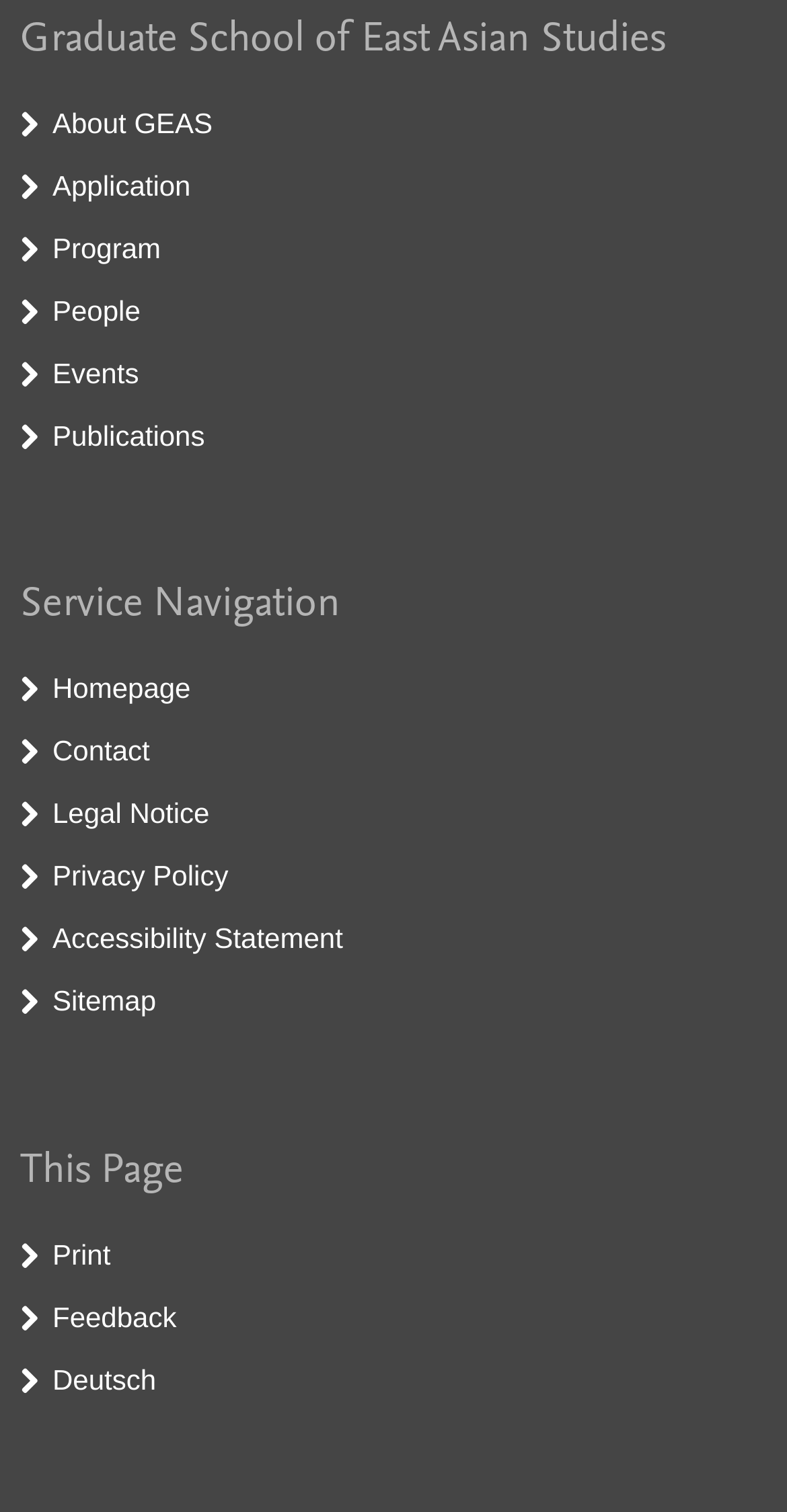Determine the bounding box coordinates of the section I need to click to execute the following instruction: "Give Feedback". Provide the coordinates as four float numbers between 0 and 1, i.e., [left, top, right, bottom].

[0.067, 0.86, 0.224, 0.882]